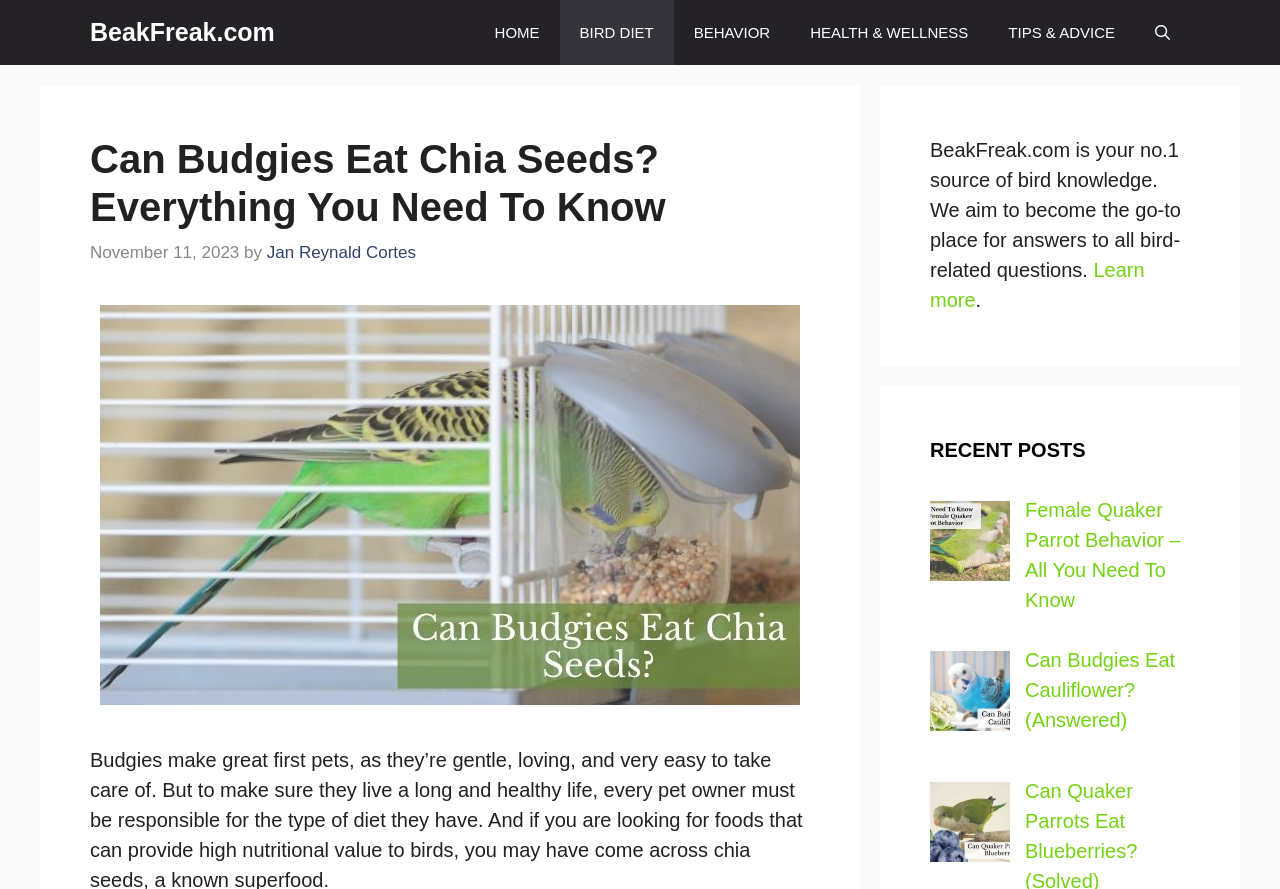Using the provided element description: "BIRD DIET", determine the bounding box coordinates of the corresponding UI element in the screenshot.

[0.437, 0.0, 0.526, 0.073]